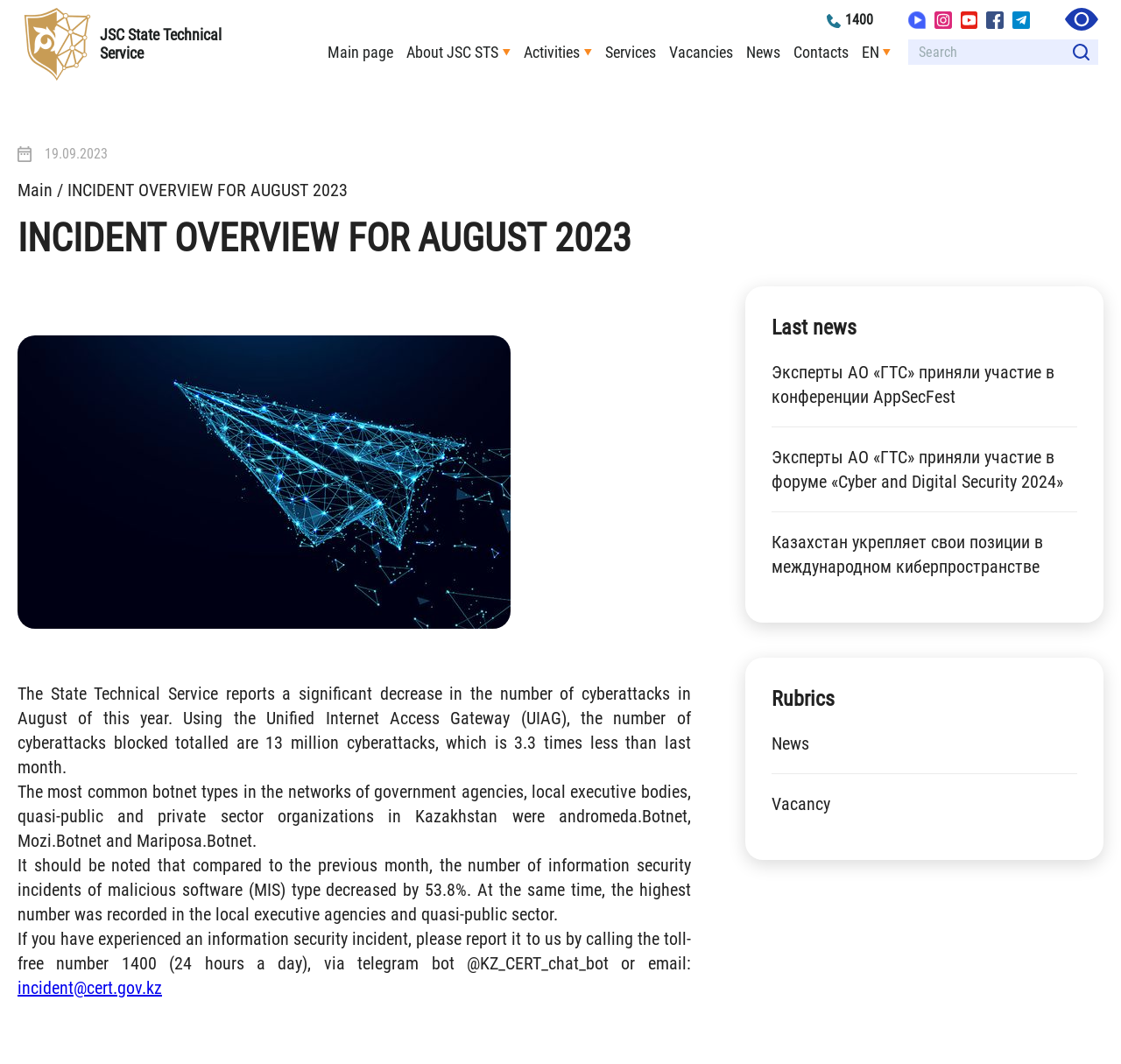Carefully examine the image and provide an in-depth answer to the question: What is the name of the organization?

The name of the organization can be found in the heading element 'JSC State Technical Service' which is a child element of the root element.